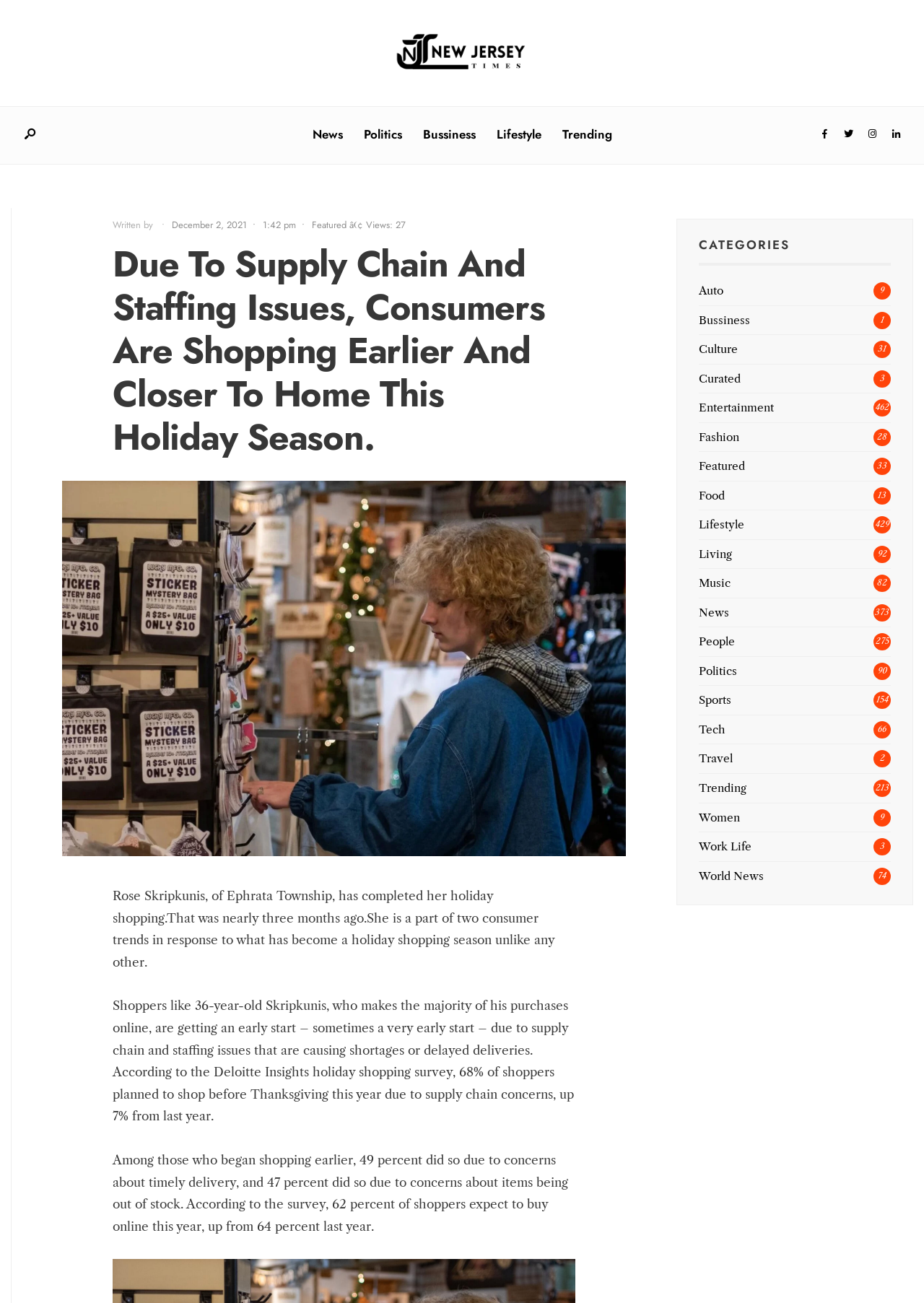Based on the description "Bussiness", find the bounding box of the specified UI element.

[0.457, 0.09, 0.514, 0.116]